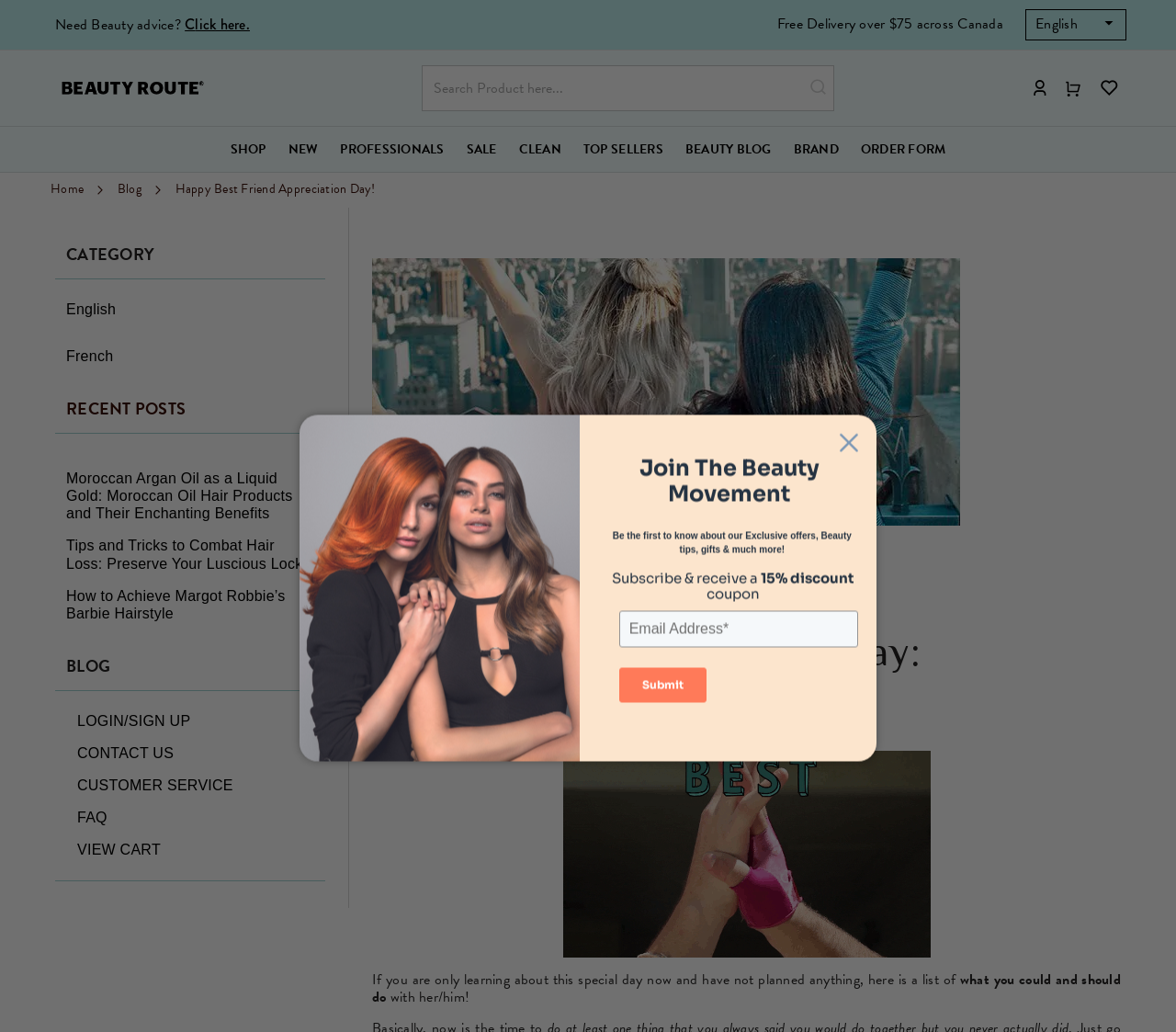Provide a brief response to the question below using one word or phrase:
What is the type of content on the website?

Beauty and cosmetics